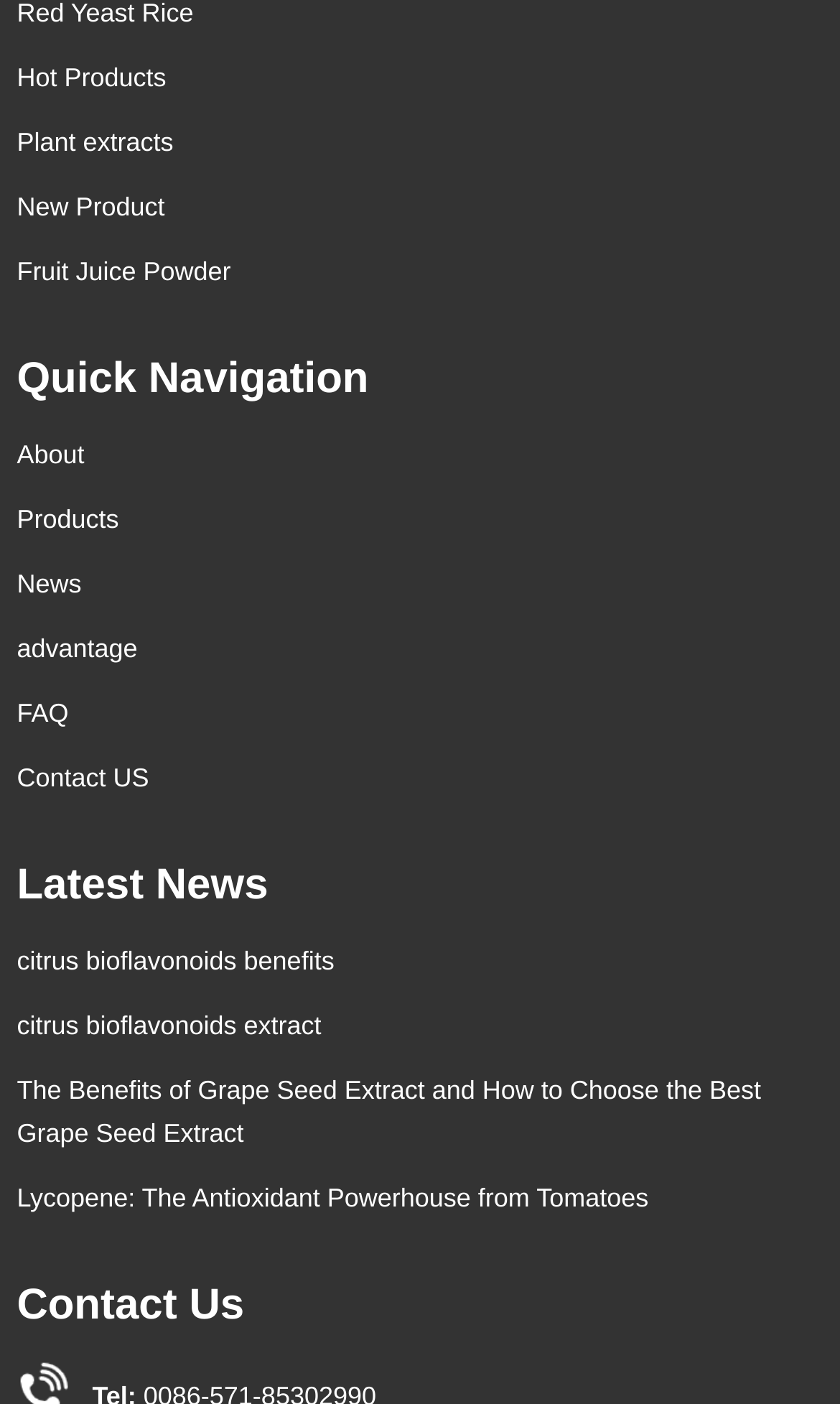Determine the coordinates of the bounding box for the clickable area needed to execute this instruction: "View New Product".

[0.02, 0.136, 0.196, 0.157]